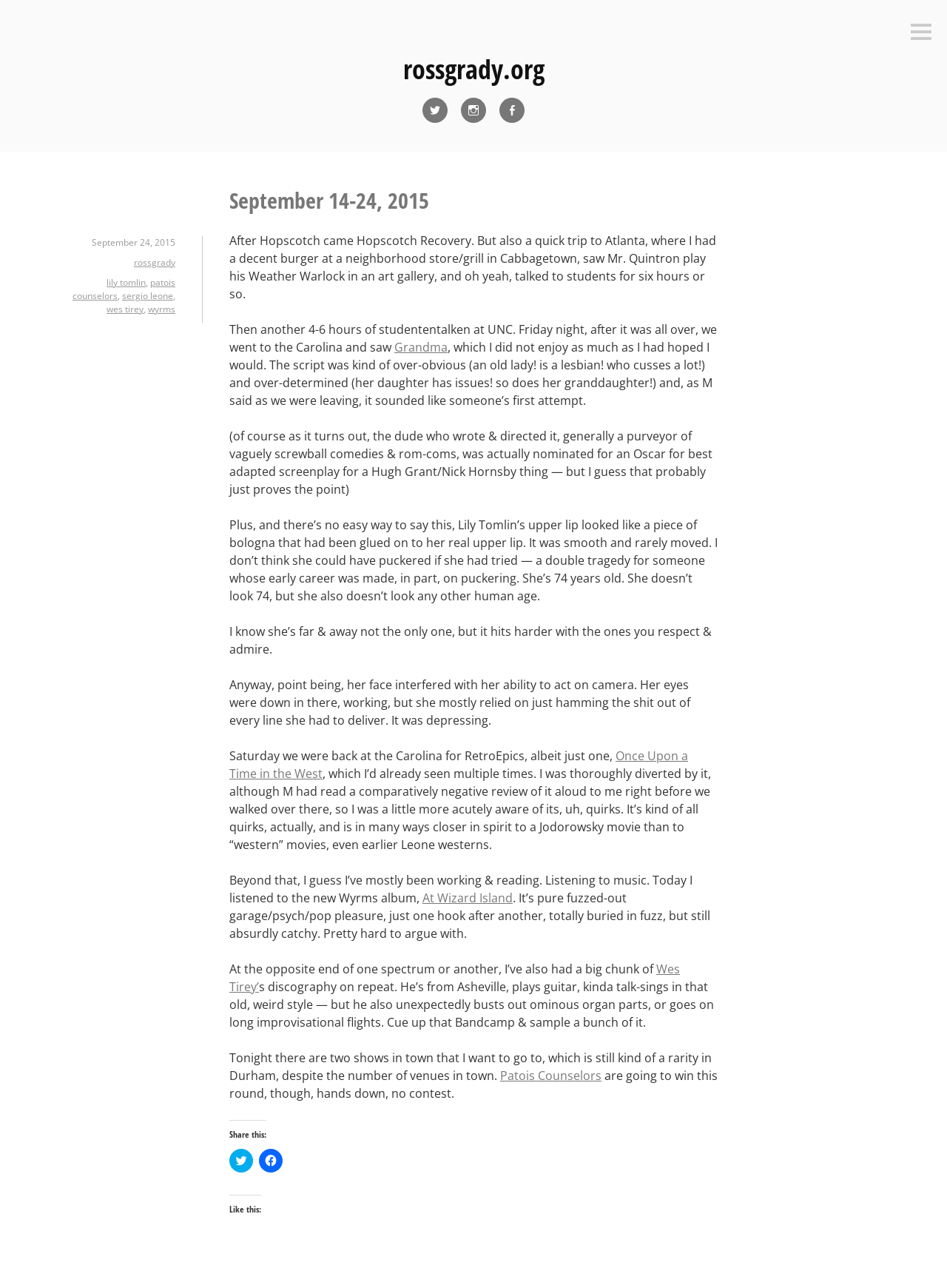Determine the bounding box coordinates of the element that should be clicked to execute the following command: "Read more about Grandma".

[0.416, 0.263, 0.473, 0.276]